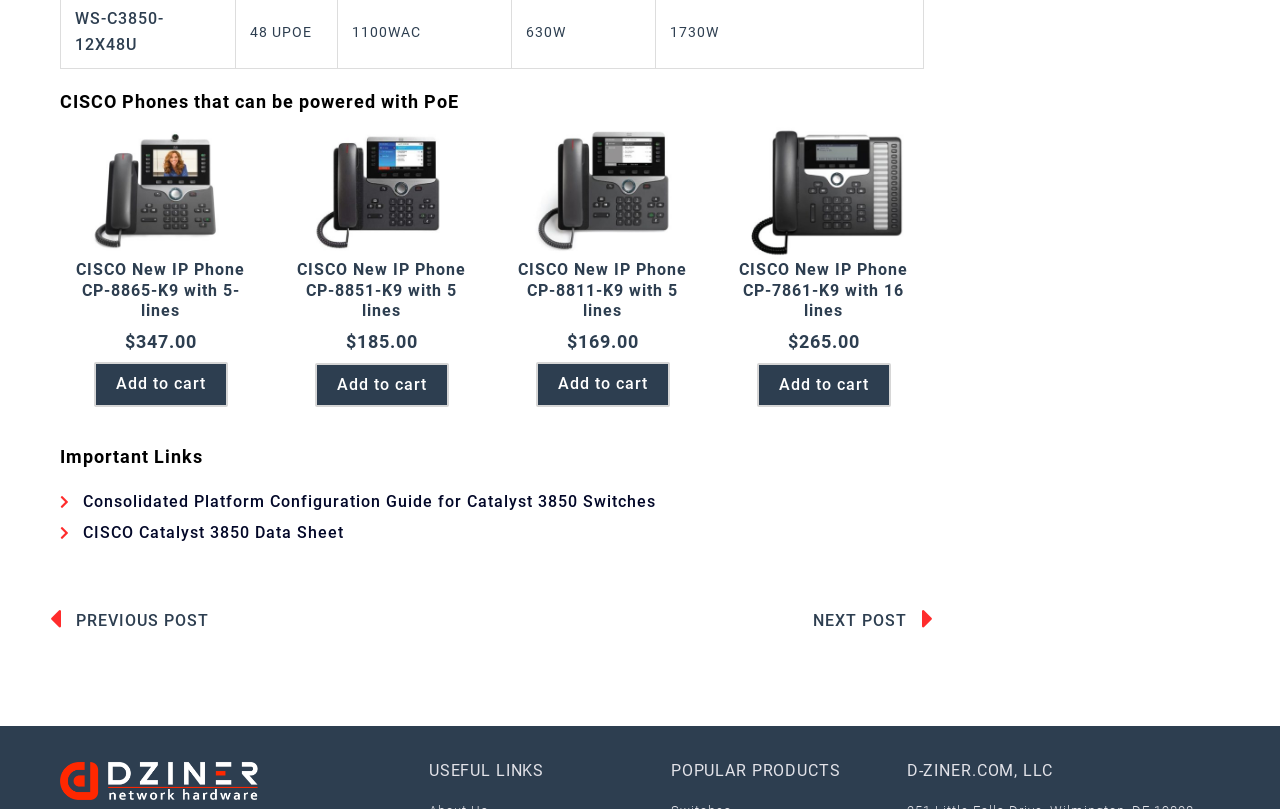Find the bounding box of the UI element described as: "Next PostNext". The bounding box coordinates should be given as four float values between 0 and 1, i.e., [left, top, right, bottom].

[0.384, 0.737, 0.729, 0.798]